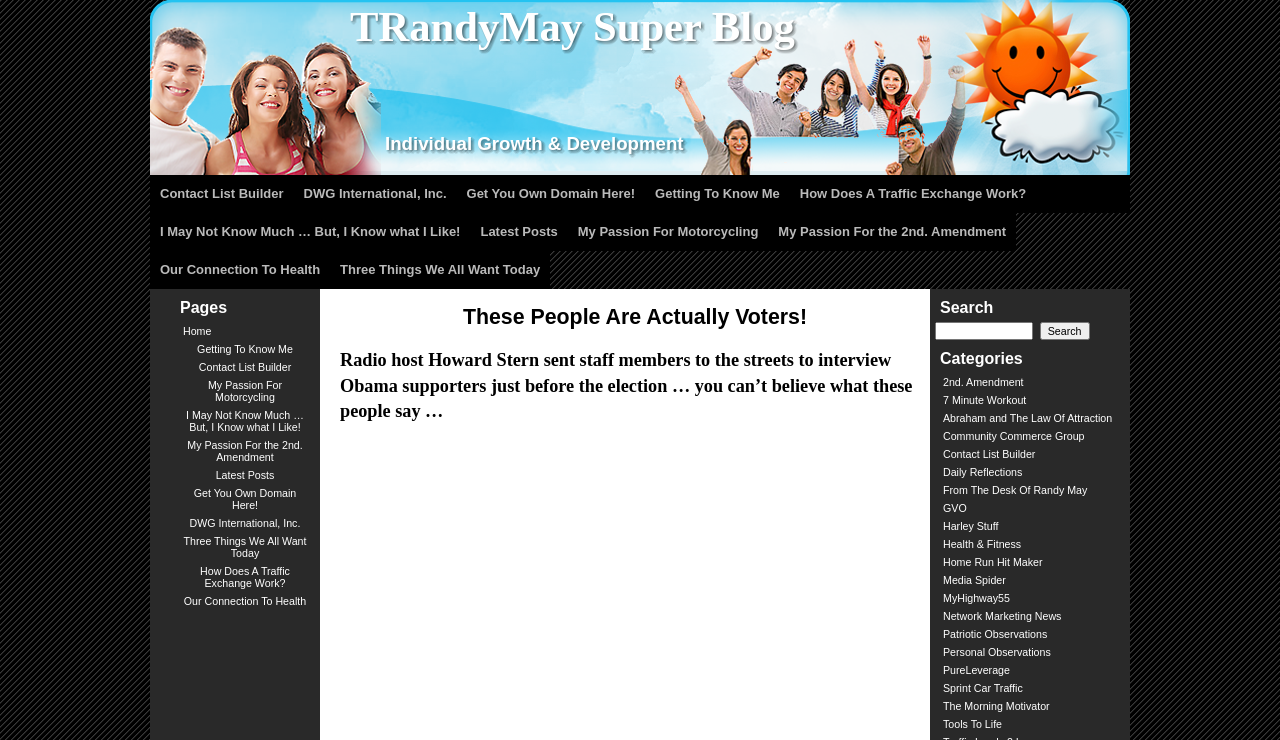Use a single word or phrase to answer the question:
How many links are there in the 'Pages' section?

10